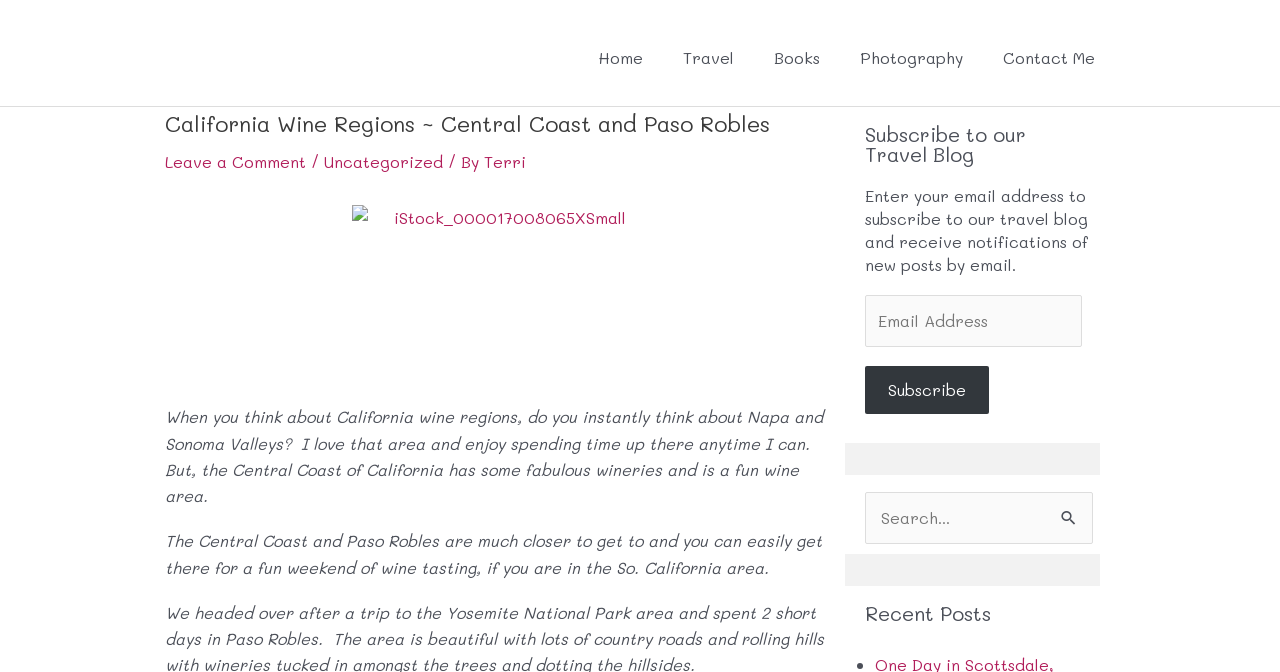Please determine the bounding box coordinates of the element to click in order to execute the following instruction: "Enter email address to subscribe to the travel blog". The coordinates should be four float numbers between 0 and 1, specified as [left, top, right, bottom].

[0.675, 0.438, 0.845, 0.516]